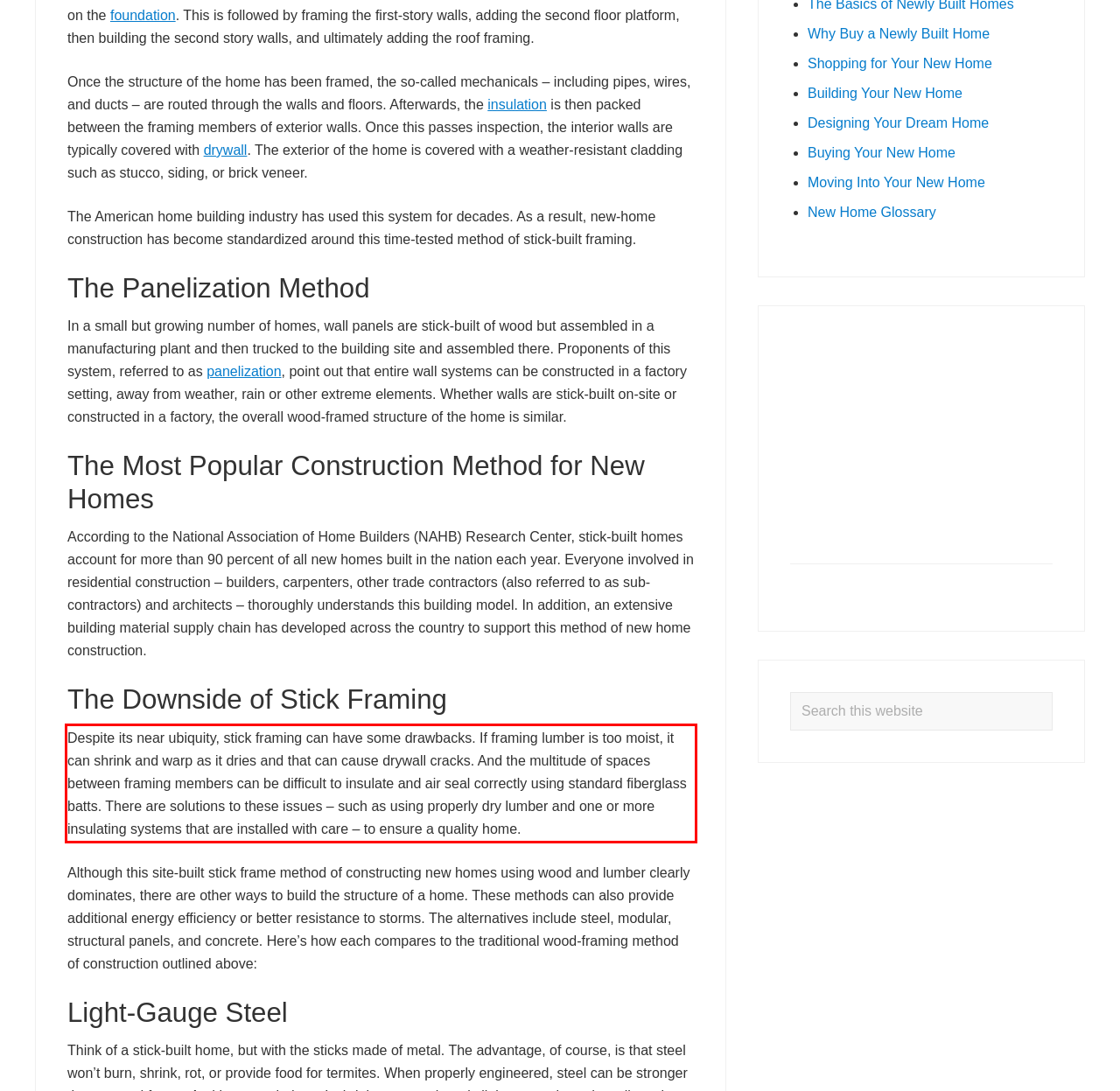You have a screenshot of a webpage with a red bounding box. Use OCR to generate the text contained within this red rectangle.

Despite its near ubiquity, stick framing can have some drawbacks. If framing lumber is too moist, it can shrink and warp as it dries and that can cause drywall cracks. And the multitude of spaces between framing members can be difficult to insulate and air seal correctly using standard fiberglass batts. There are solutions to these issues – such as using properly dry lumber and one or more insulating systems that are installed with care – to ensure a quality home.